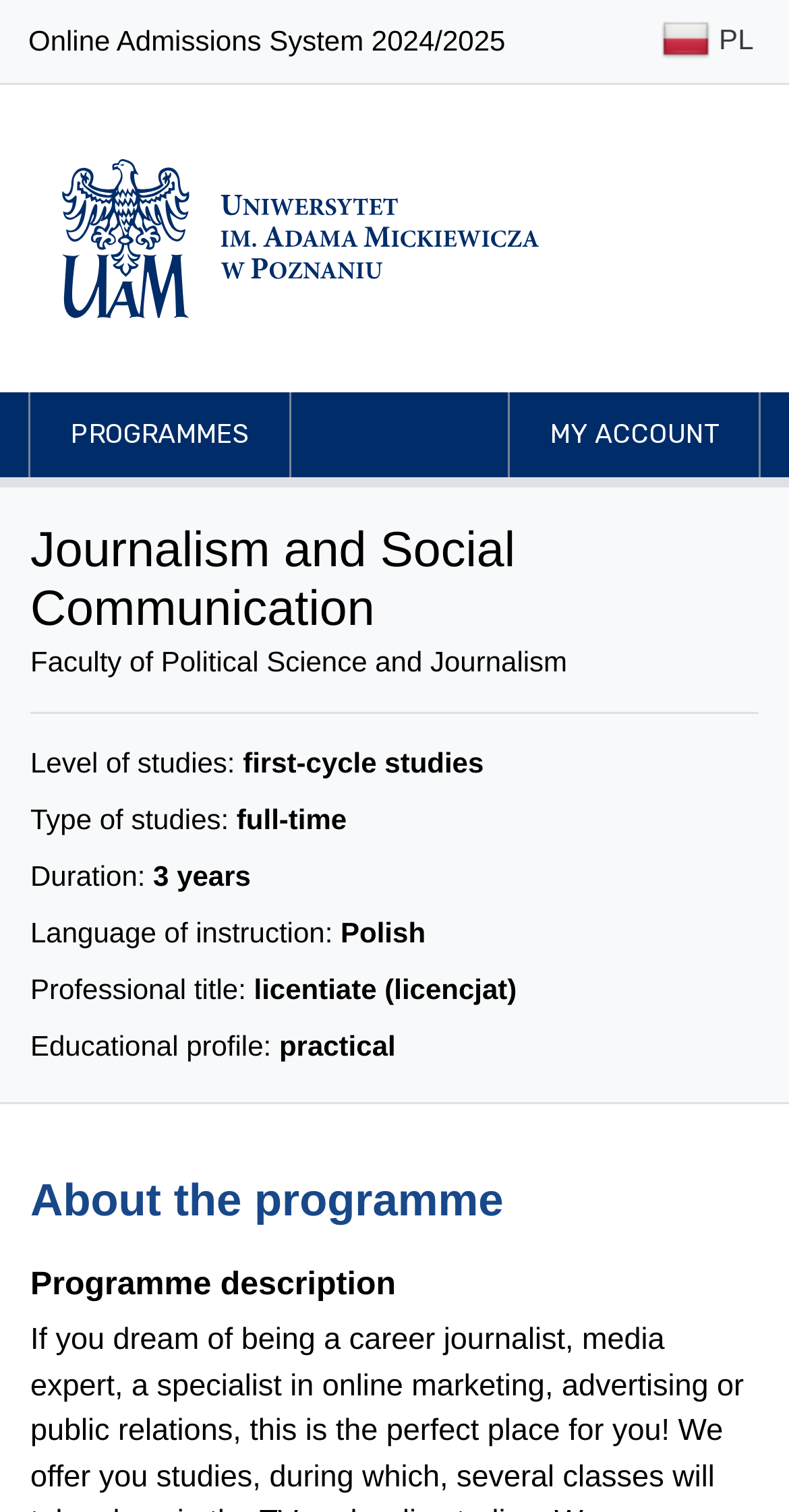What is the professional title obtained after completing the programme?
Ensure your answer is thorough and detailed.

I found the answer by looking at the section that describes the programme details, where it says 'Professional title:' and the corresponding answer is 'licentiate (licencjat)'.